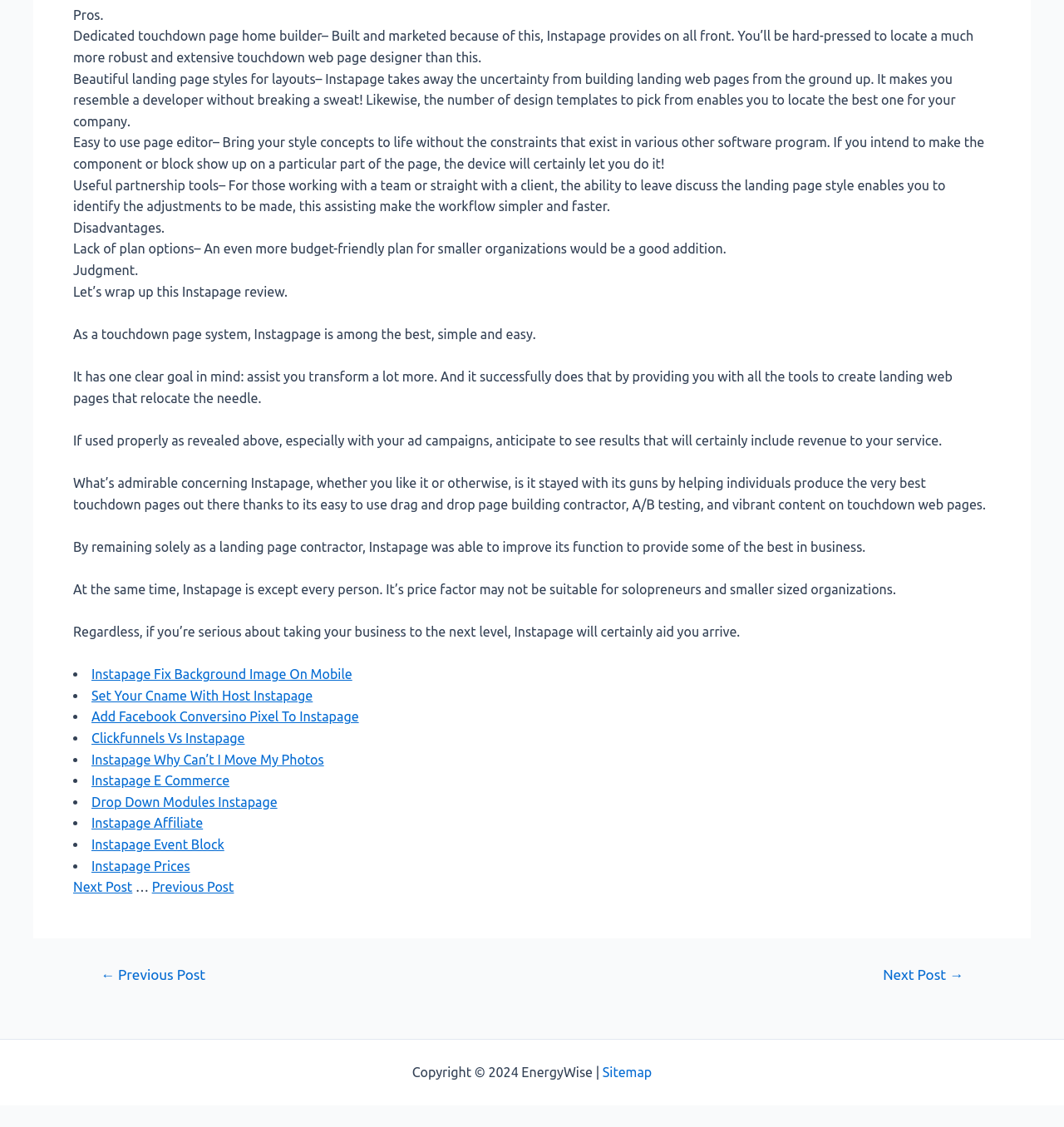Determine the bounding box coordinates (top-left x, top-left y, bottom-right x, bottom-right y) of the UI element described in the following text: Log in

None